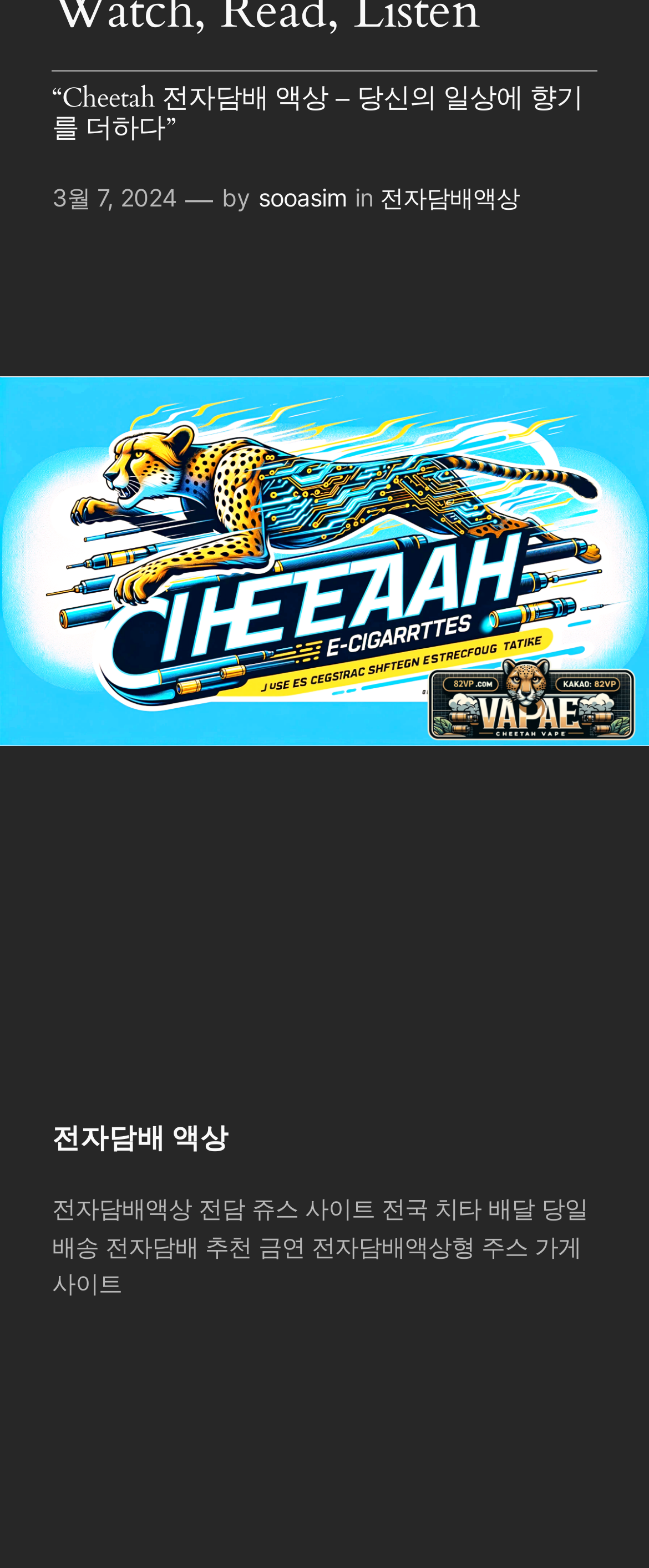What is the category of the product?
Please use the visual content to give a single word or phrase answer.

전자담배액상